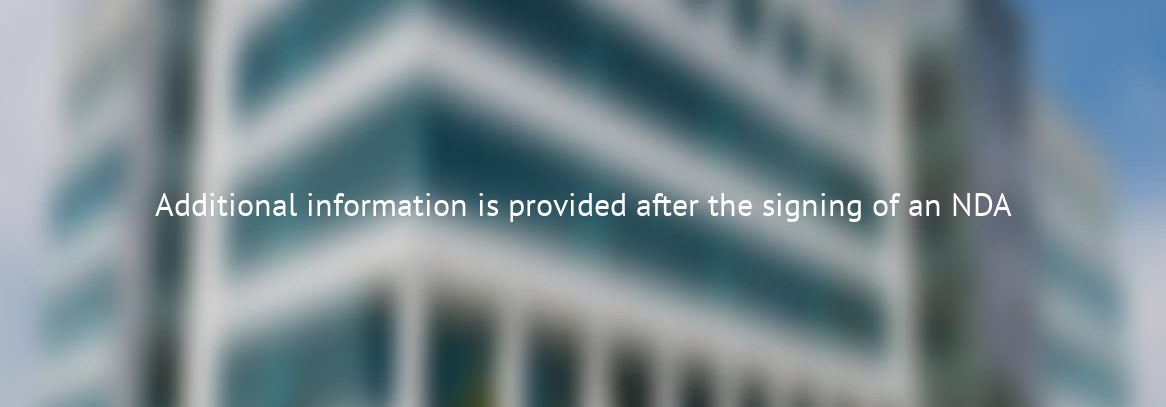Provide your answer to the question using just one word or phrase: Why is additional information about the property not provided?

NDA